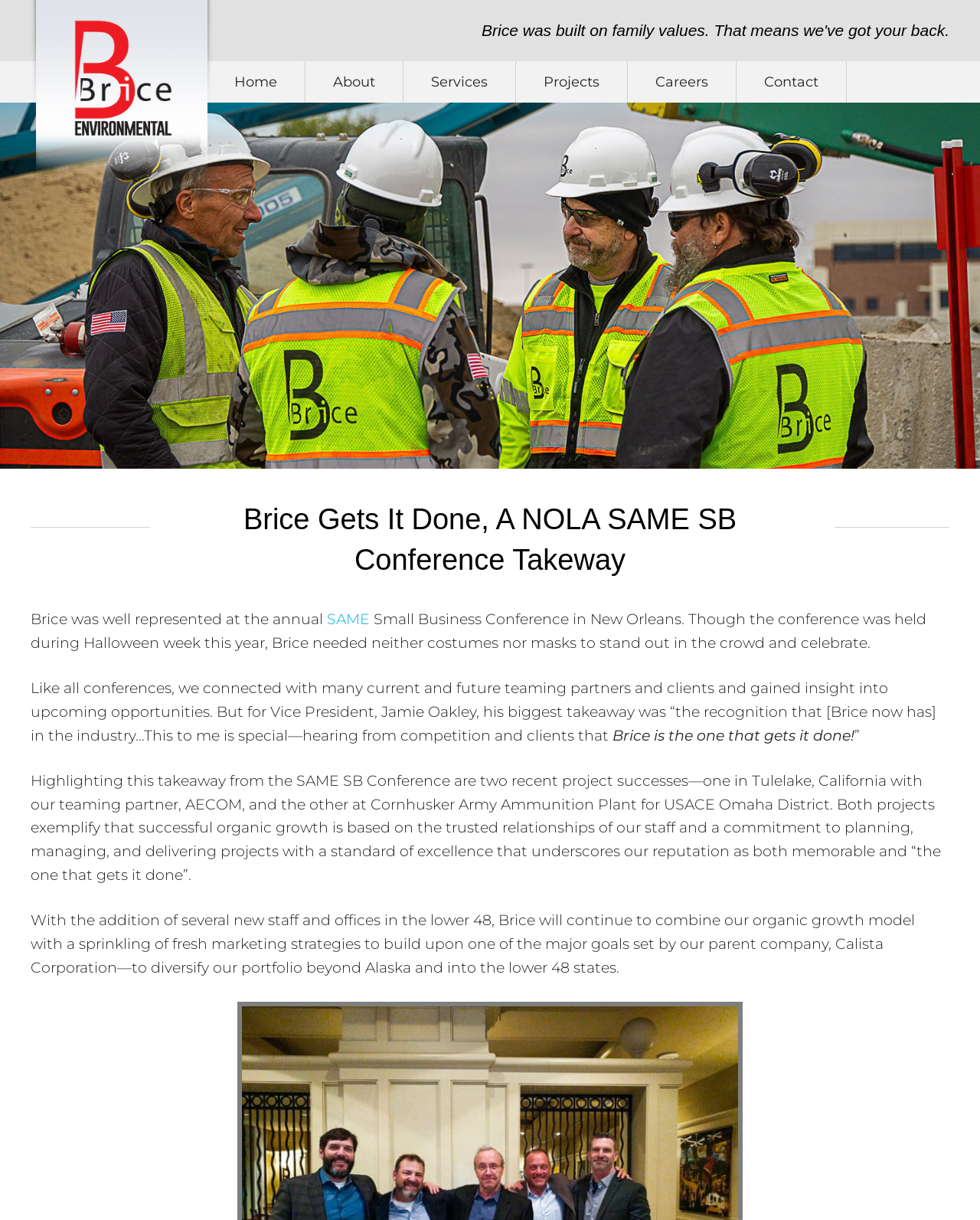Please find the bounding box coordinates for the clickable element needed to perform this instruction: "Read about Brice's experience at the SAME SB Conference".

[0.172, 0.409, 0.828, 0.476]